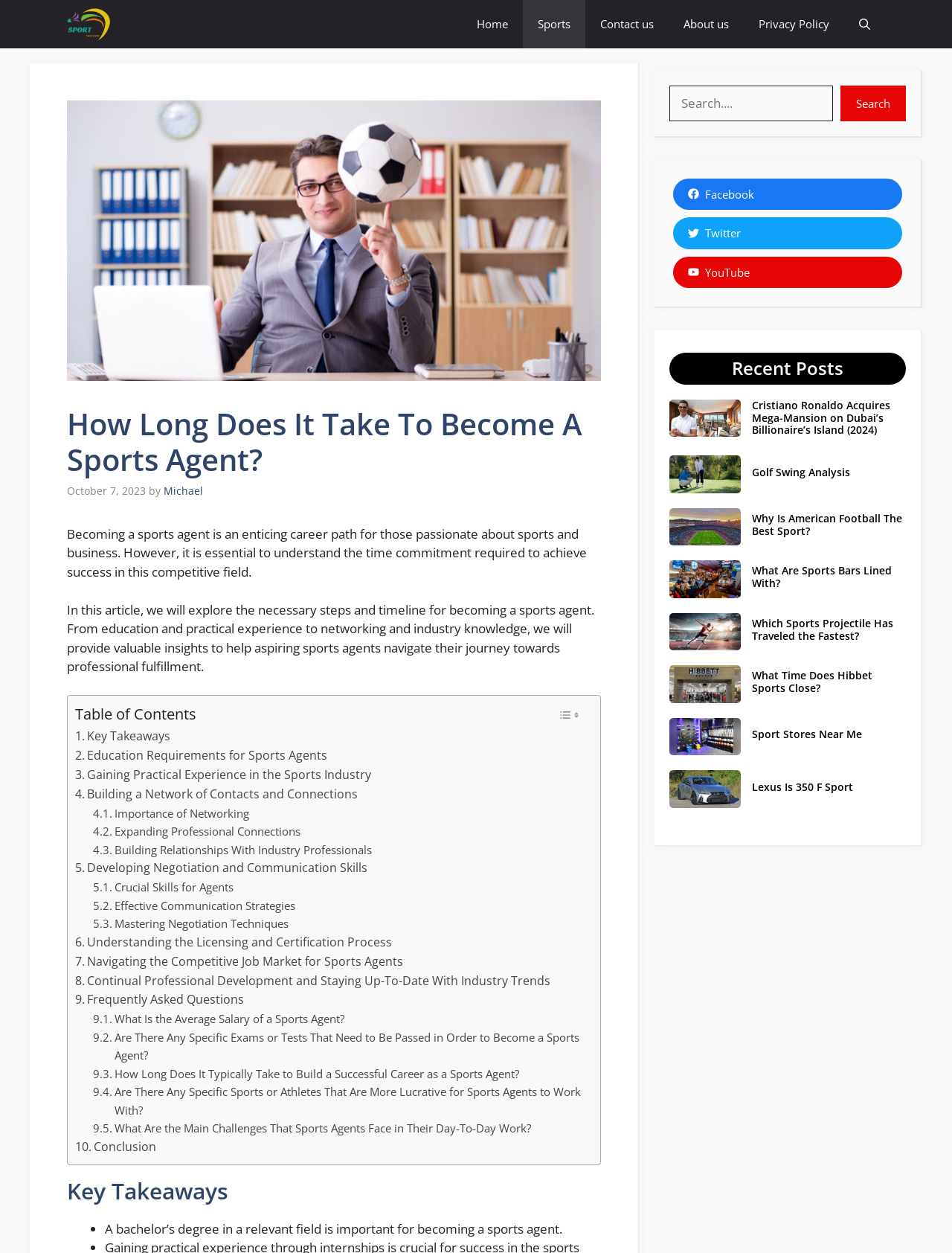What is the topic of the first section in the article?
Answer with a single word or phrase, using the screenshot for reference.

Key Takeaways